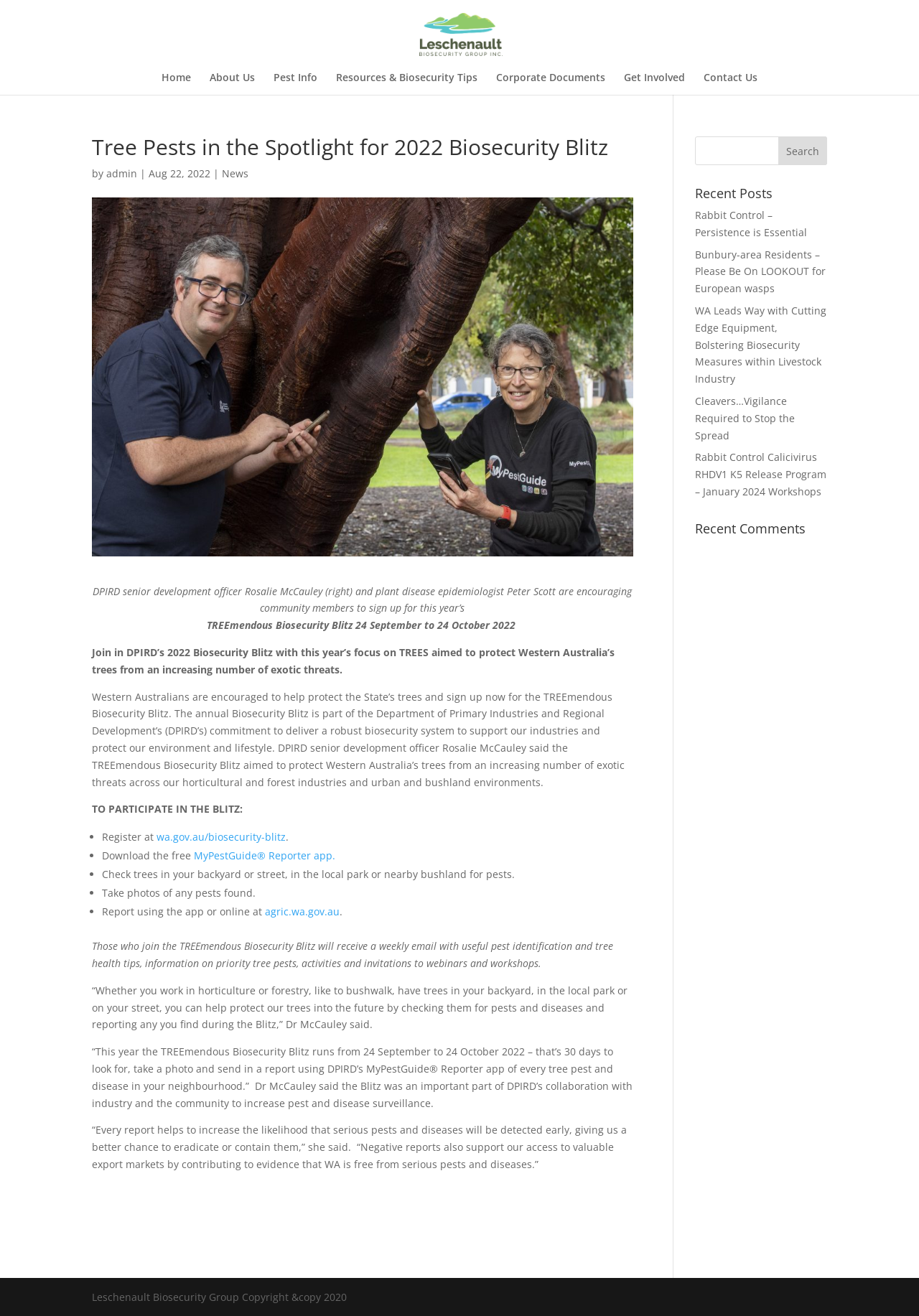Using the information in the image, could you please answer the following question in detail:
How can I participate in the Biosecurity Blitz?

I found the answer by reading the section 'TO PARTICIPATE IN THE BLITZ:' on the webpage, which lists the steps to participate in the Biosecurity Blitz. These steps include registering, downloading the MyPestGuide Reporter app, checking trees, taking photos, and reporting any pests found.